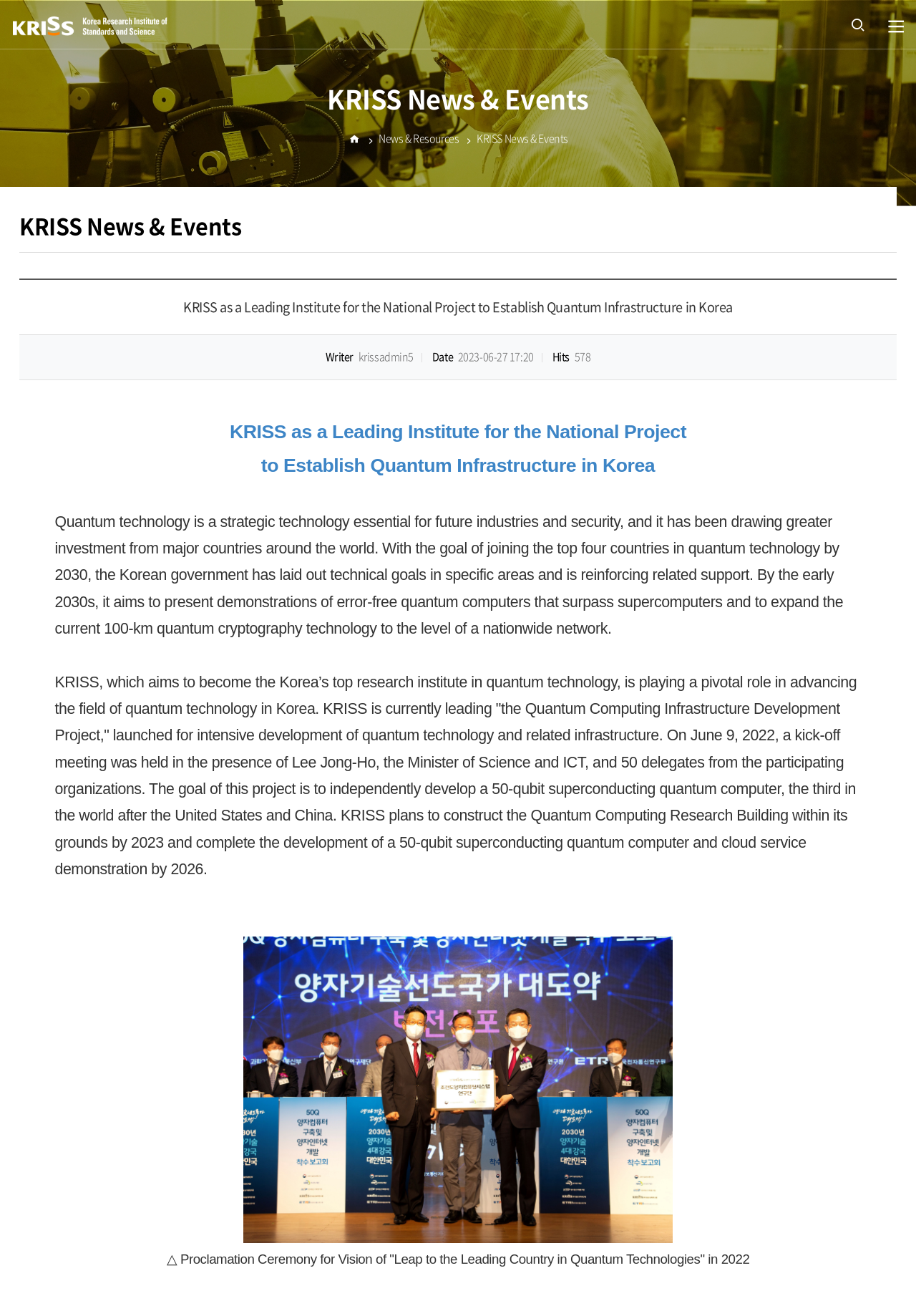What is the name of the project led by KRISS?
Offer a detailed and exhaustive answer to the question.

The project led by KRISS is mentioned in the text as 'the Quantum Computing Infrastructure Development Project', which aims to develop a 50-qubit superconducting quantum computer.